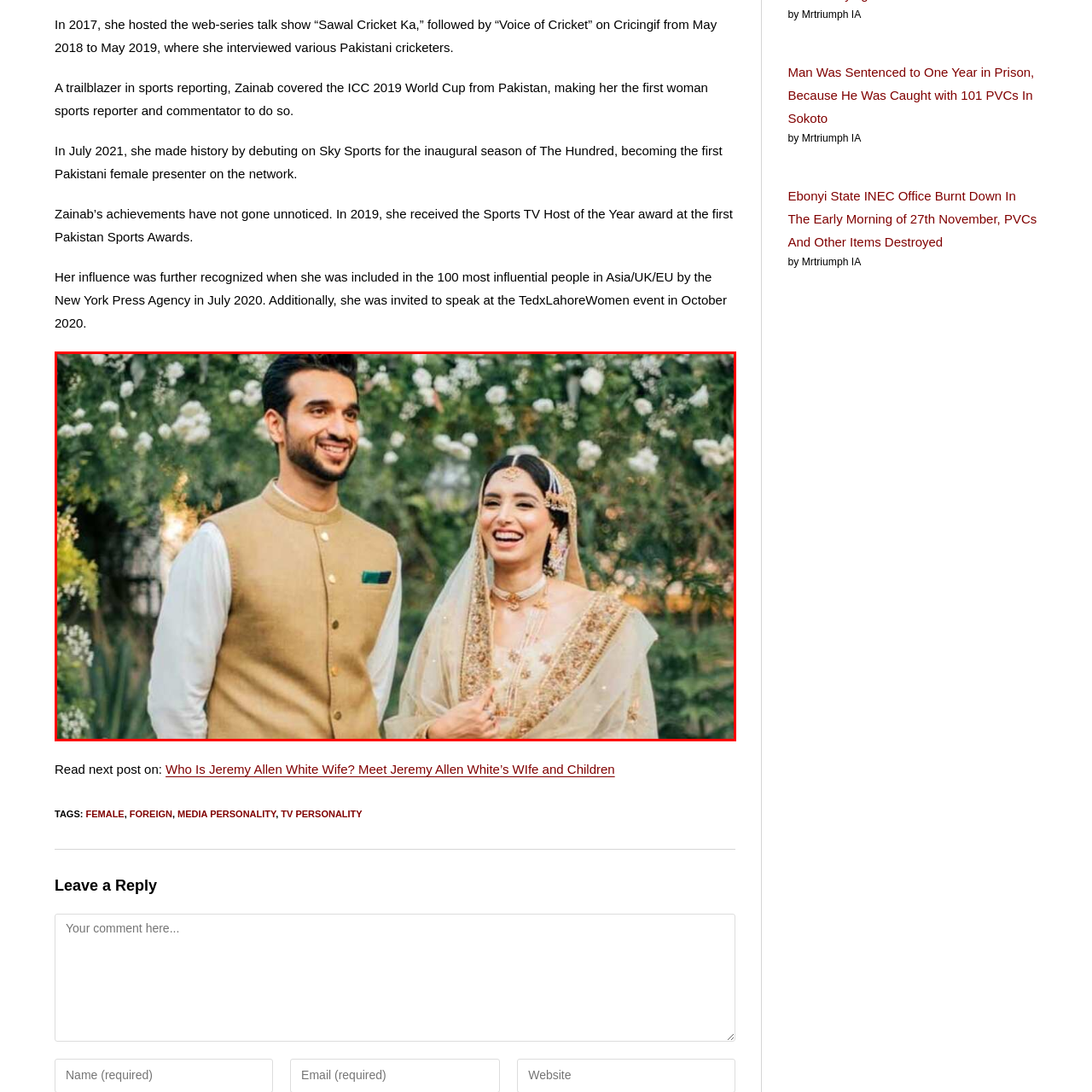Please review the portion of the image contained within the red boundary and provide a detailed answer to the subsequent question, referencing the image: What is the woman adorned with?

The woman in the image is adorned in a traditional attire that showcases delicate embellishments and a graceful veil, which adds to her elegant appearance and hints at a celebration or a significant moment in their lives.